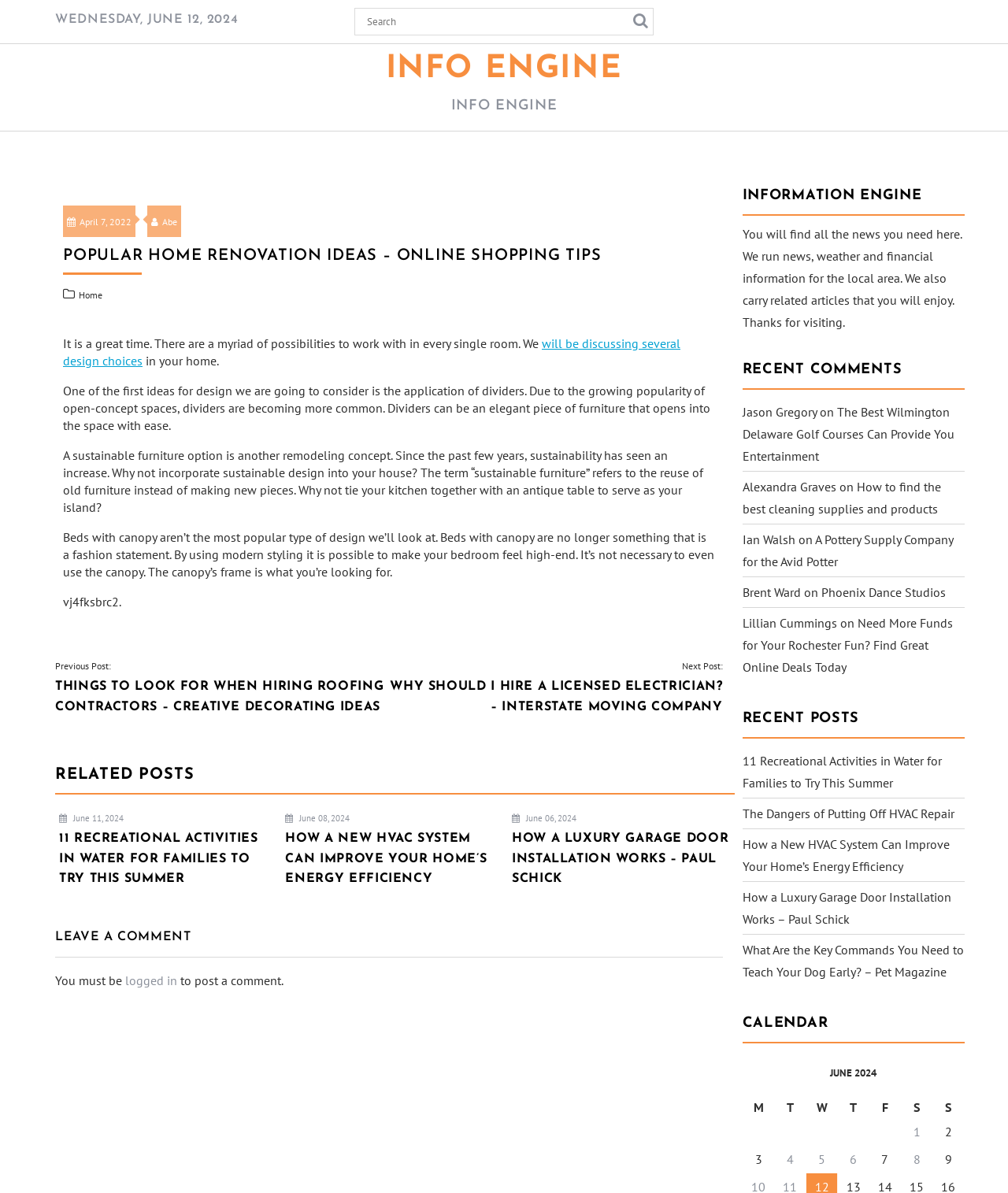Identify the bounding box for the UI element that is described as follows: "April 7, 2022".

[0.066, 0.181, 0.13, 0.191]